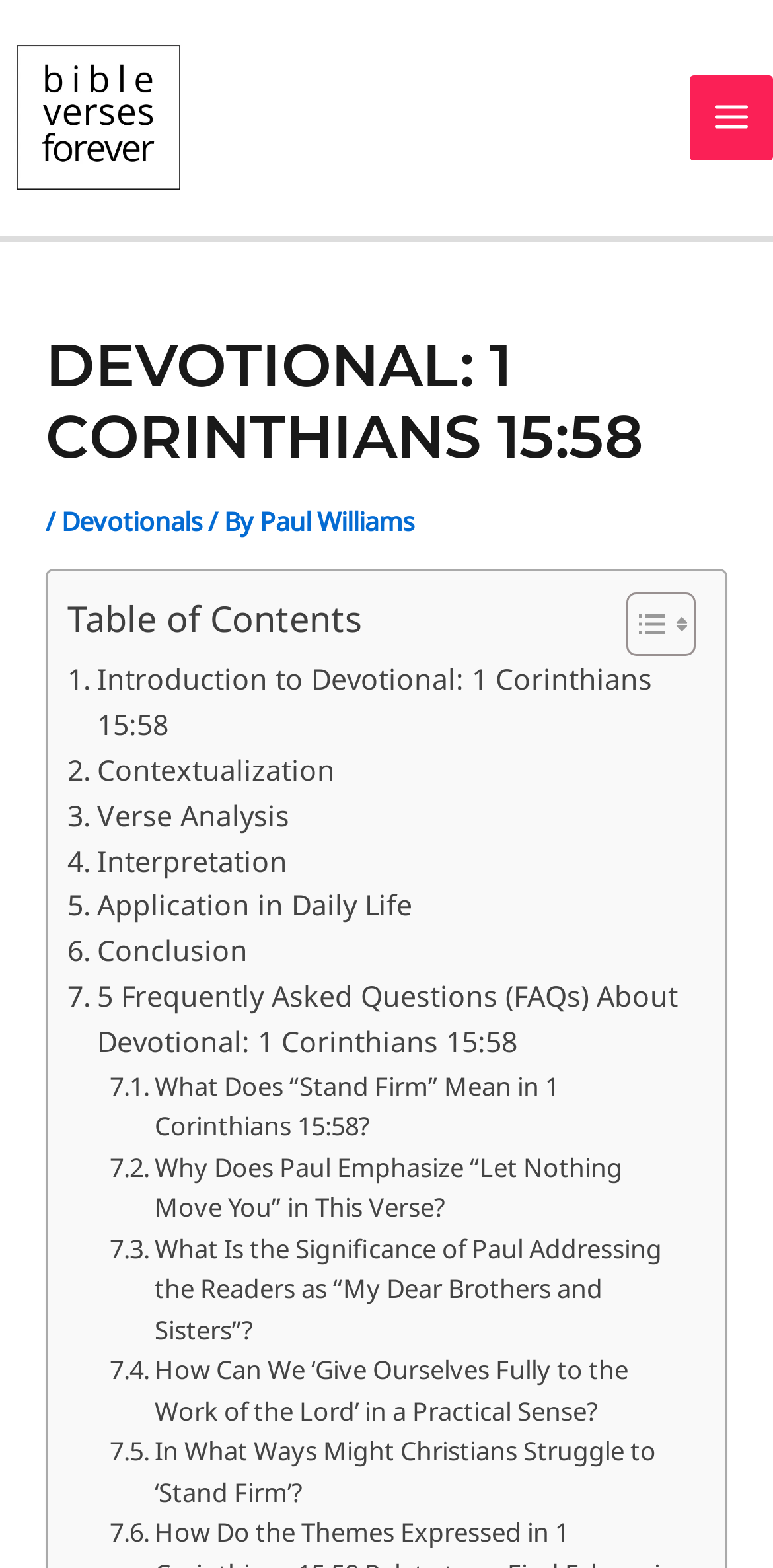How many links are there in the table of contents?
Please give a detailed and elaborate explanation in response to the question.

I counted the number of links in the table of contents section, which includes links to Introduction, Contextualization, Verse Analysis, Interpretation, Application in Daily Life, Conclusion, and 5 FAQs.